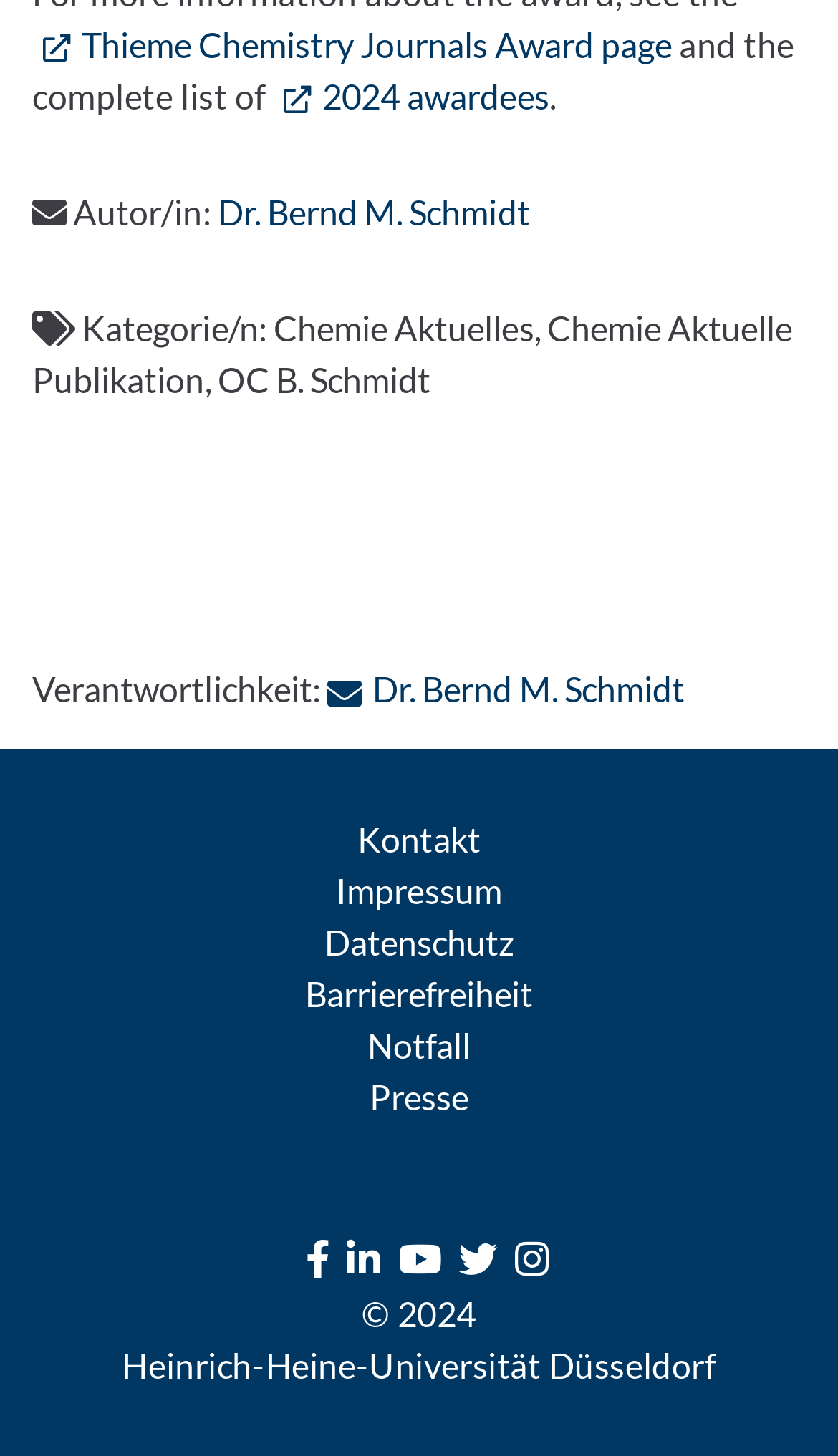Select the bounding box coordinates of the element I need to click to carry out the following instruction: "View the Thieme Chemistry Journals Award page".

[0.038, 0.016, 0.802, 0.044]